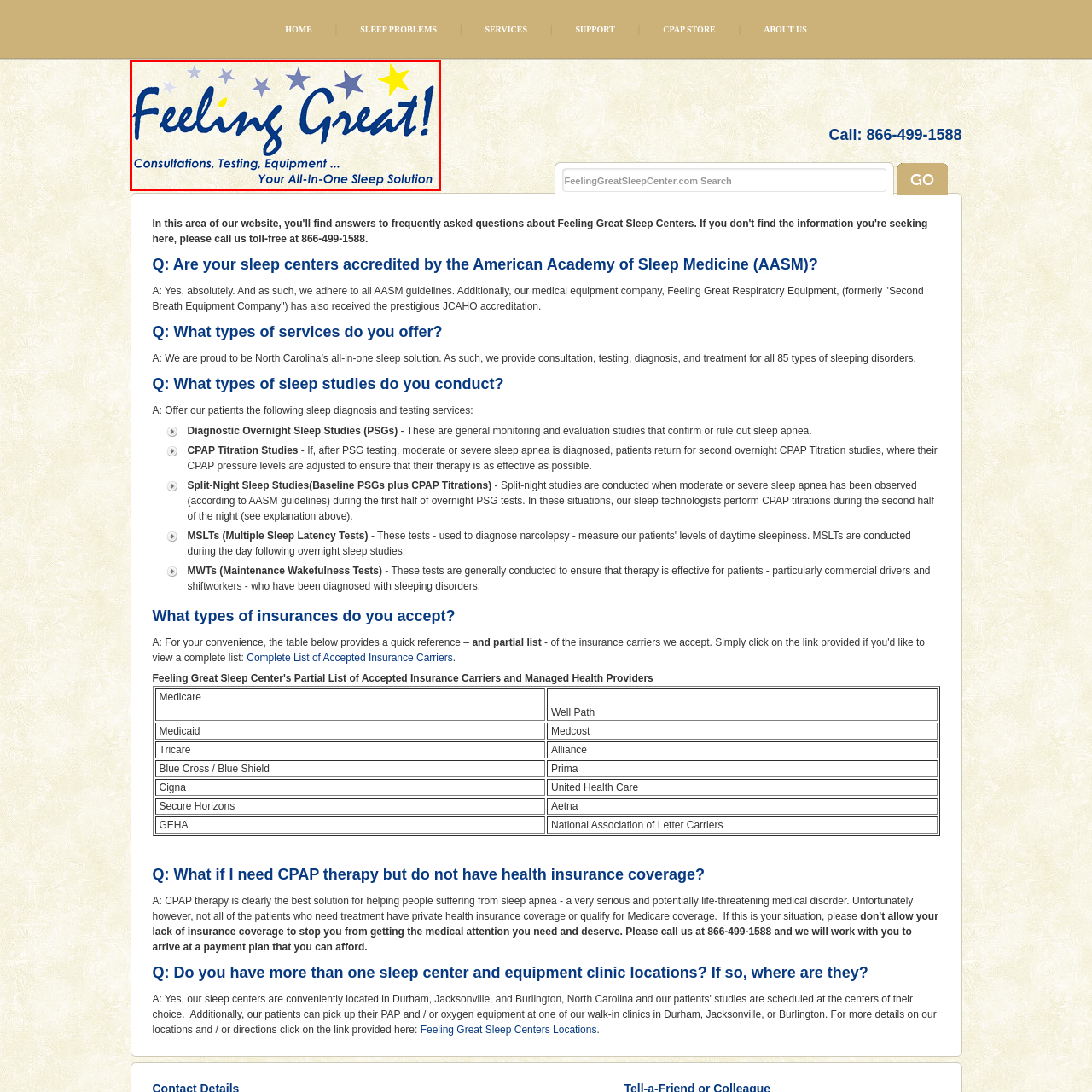Take a close look at the image marked with a red boundary and thoroughly answer the ensuing question using the information observed in the image:
What is the background of the logo?

The background of the logo is light in color and features decorative stars in varying sizes and colors, adding a cheerful and inviting touch to the overall design.